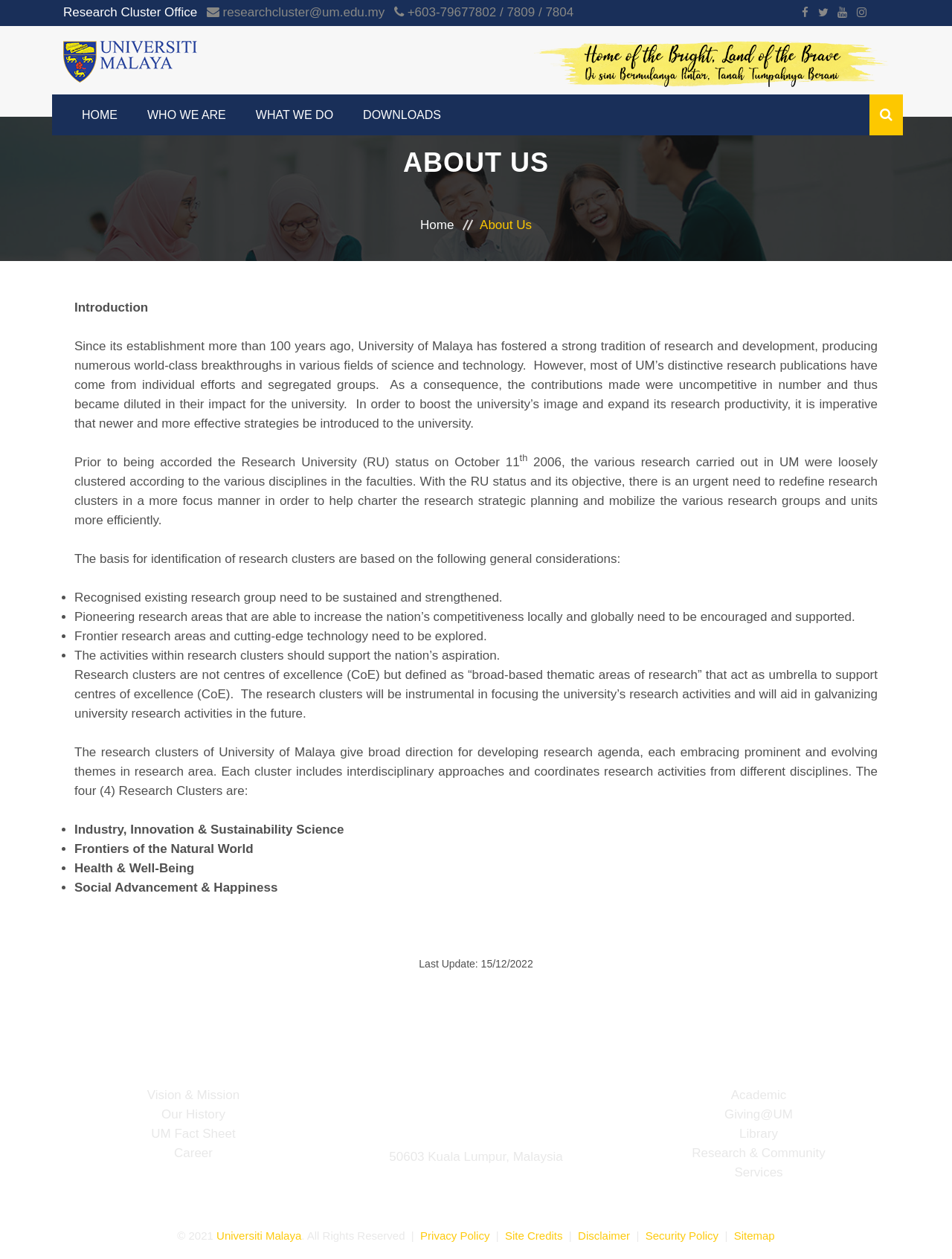Could you locate the bounding box coordinates for the section that should be clicked to accomplish this task: "Check the Quick Links section".

[0.66, 0.83, 0.934, 0.847]